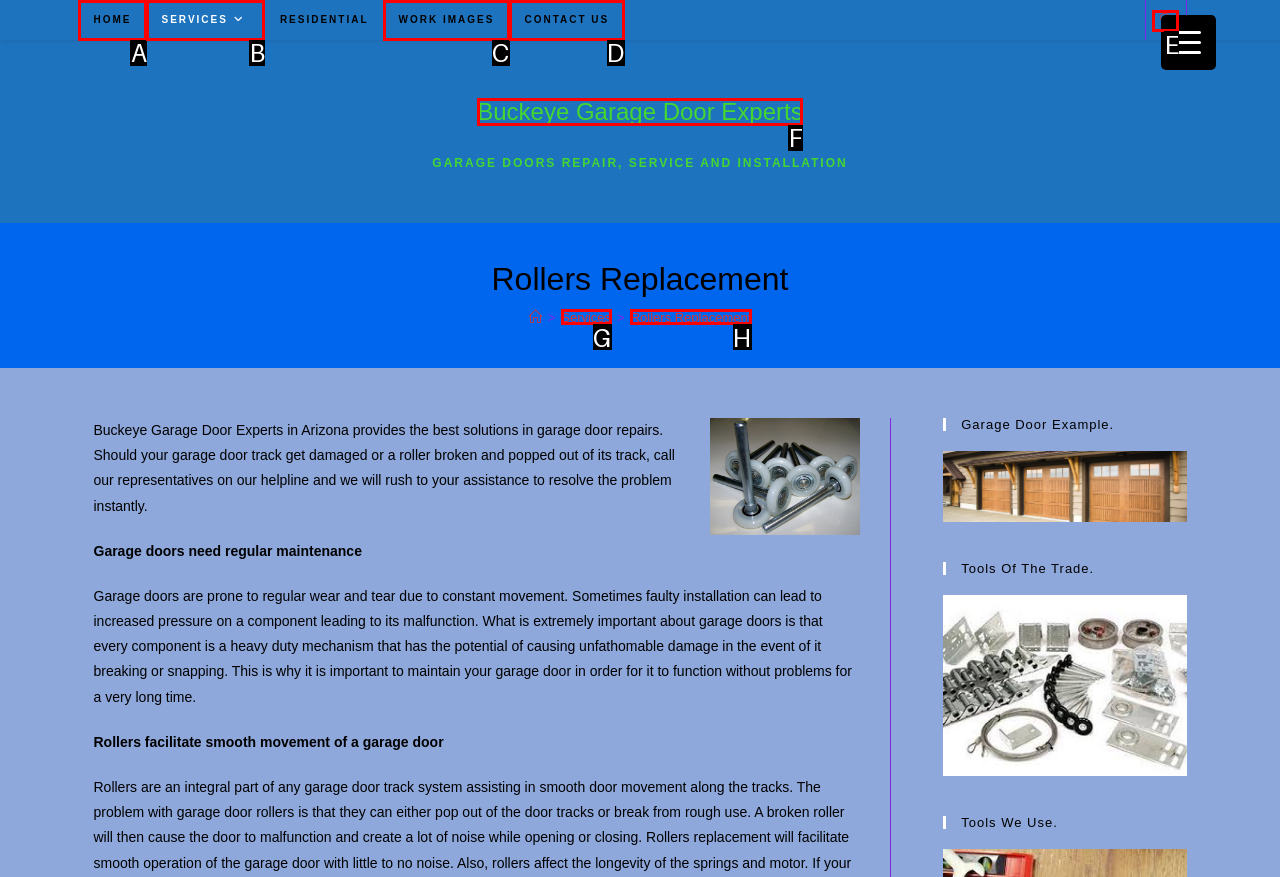Identify the letter of the option that should be selected to accomplish the following task: Search website. Provide the letter directly.

E